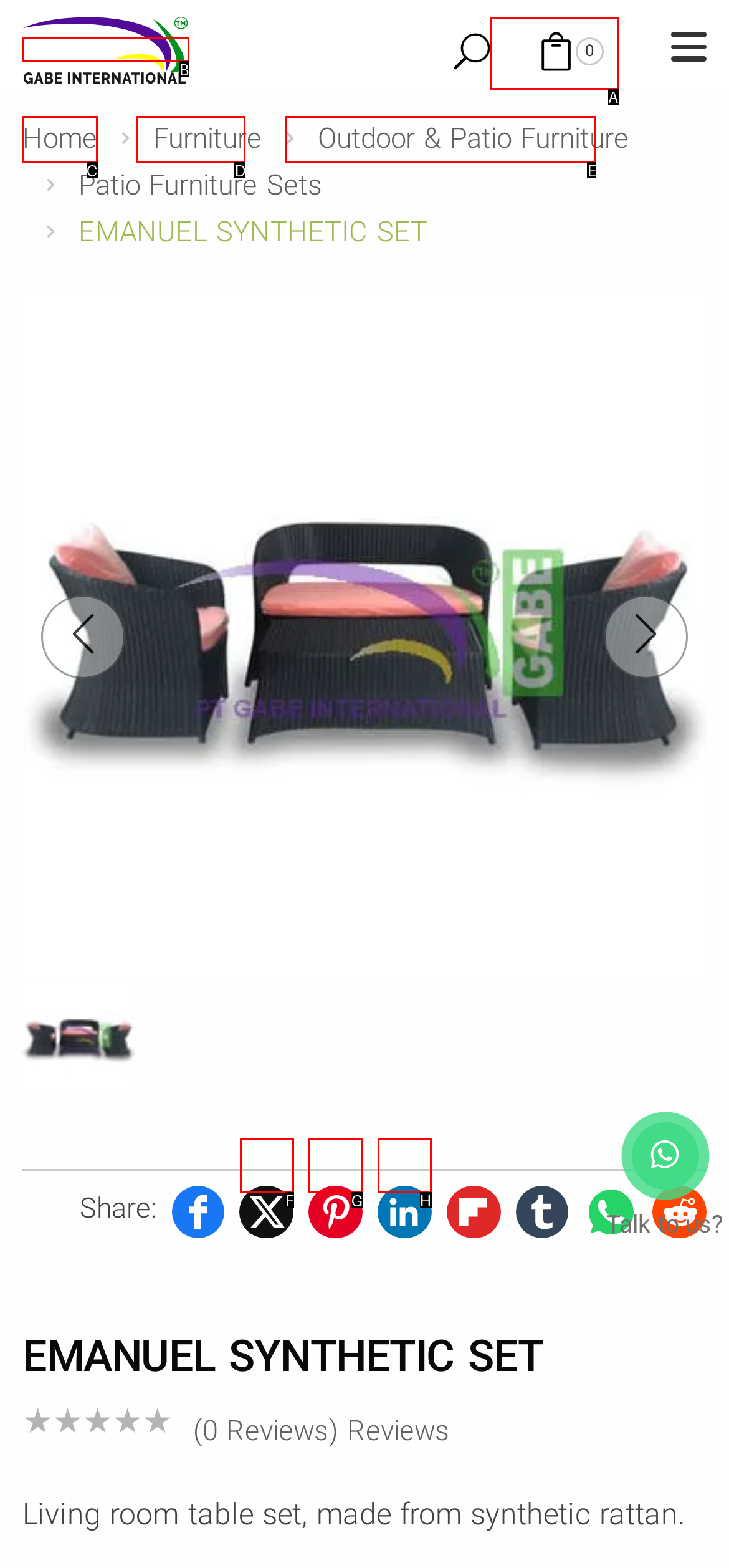Select the proper HTML element to perform the given task: Change the language Answer with the corresponding letter from the provided choices.

A